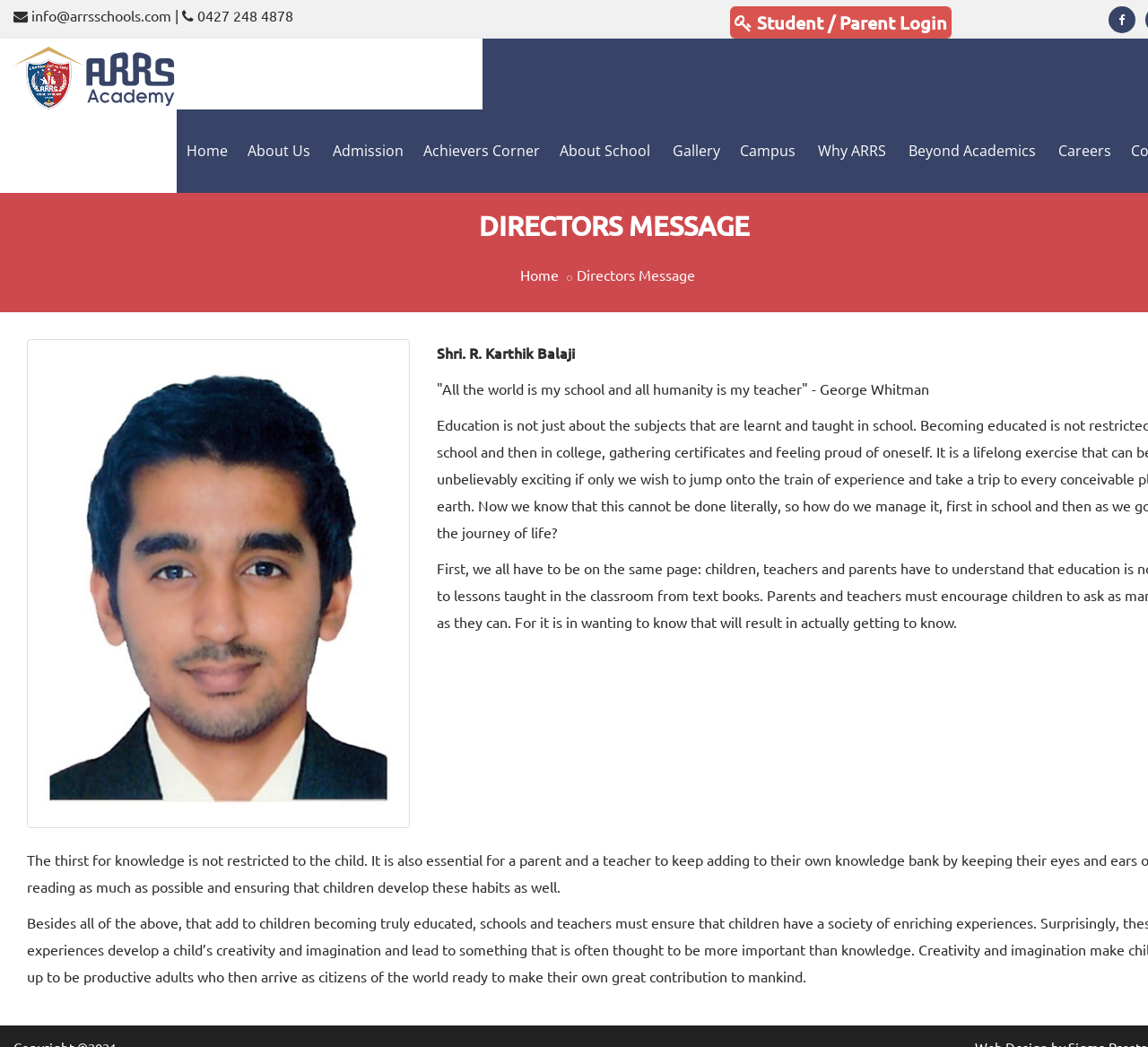Identify the bounding box coordinates of the section to be clicked to complete the task described by the following instruction: "Read the 'HTCA-E400 Unleash the Power of Optical Network Infrastructure' article". The coordinates should be four float numbers between 0 and 1, formatted as [left, top, right, bottom].

None